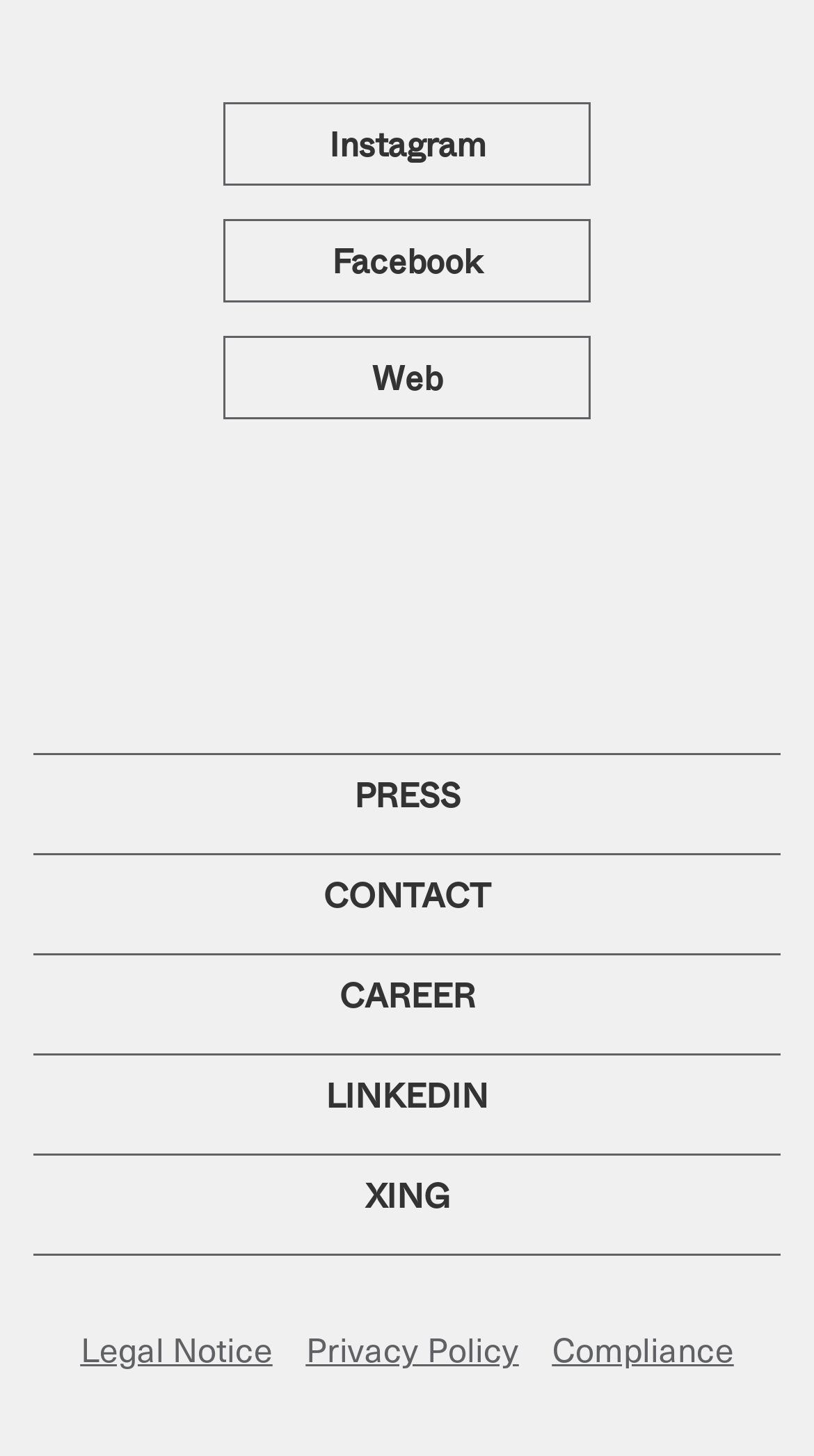Mark the bounding box of the element that matches the following description: "Legal Notice".

[0.099, 0.909, 0.335, 0.943]